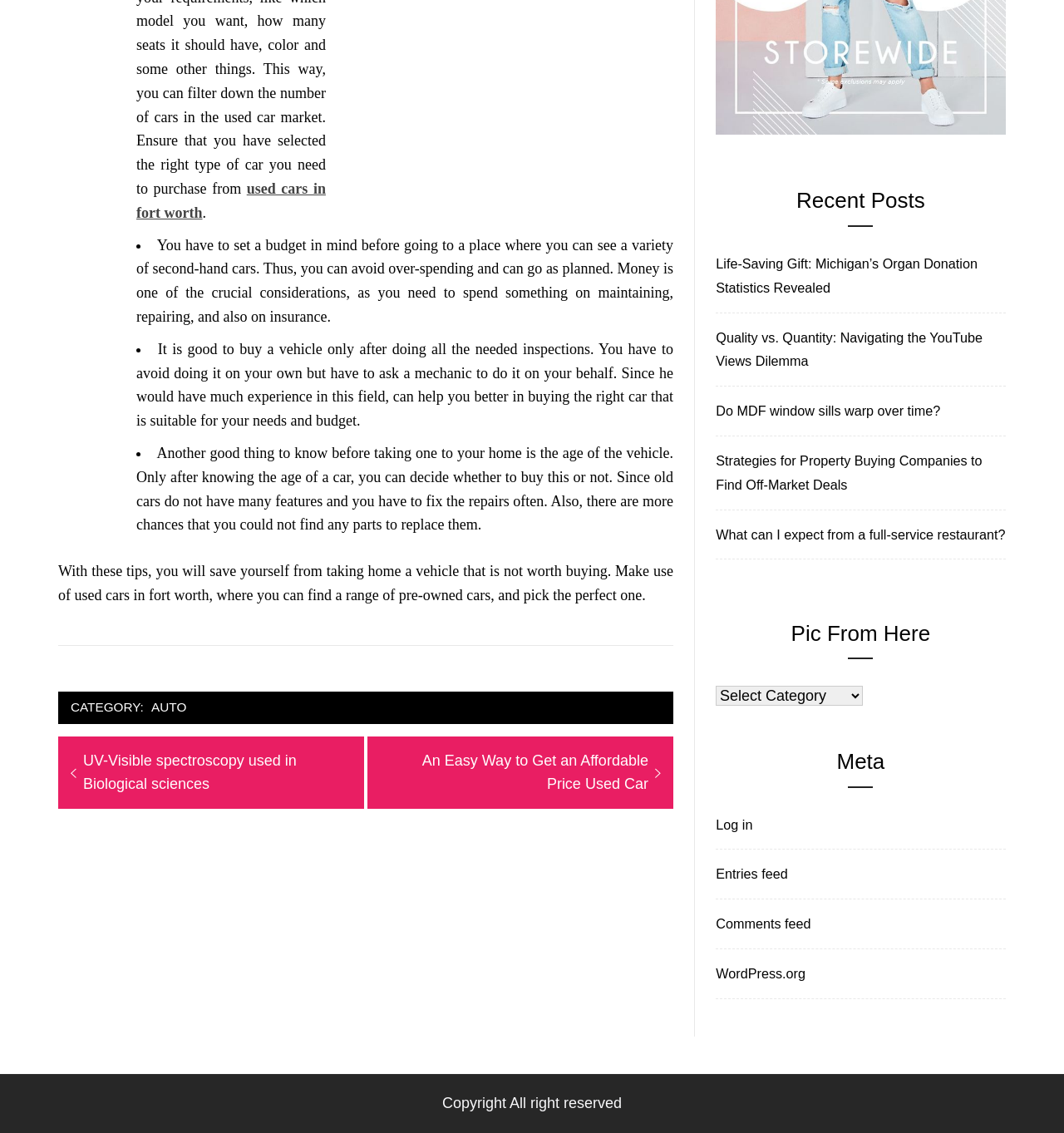What is the purpose of inspecting a used car?
Use the image to answer the question with a single word or phrase.

To avoid buying a bad car